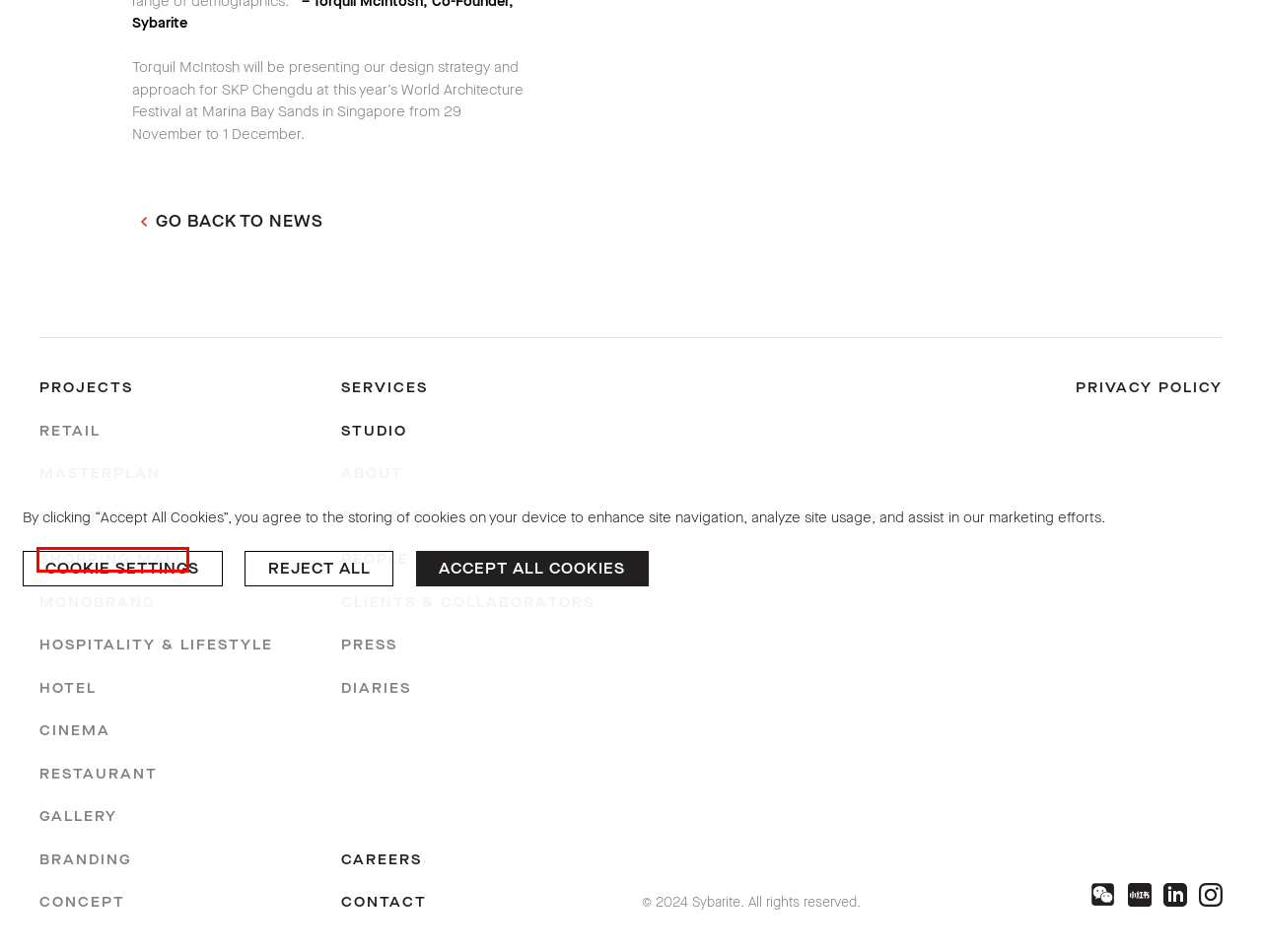You have a screenshot of a webpage with a red bounding box around an element. Identify the webpage description that best fits the new page that appears after clicking the selected element in the red bounding box. Here are the candidates:
A. Privacy Policy - Sybarite
B. Branding - Sybarite
C. Concept - Sybarite
D. Hotel - Sybarite
E. Diaries - Sybarite
F. Contact - Sybarite
G. Shopping Mall - Sybarite
H. Department Store - Sybarite

G